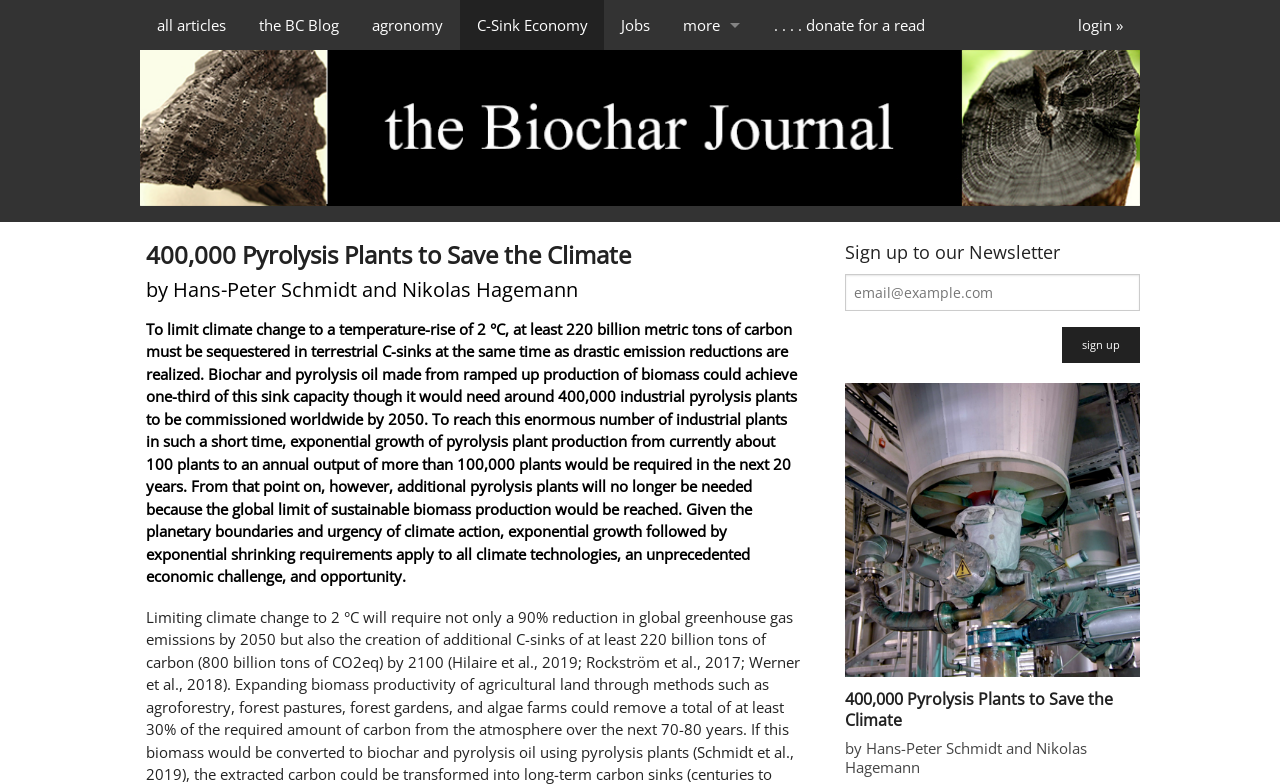Identify the bounding box coordinates necessary to click and complete the given instruction: "login to the system".

[0.829, 0.0, 0.891, 0.064]